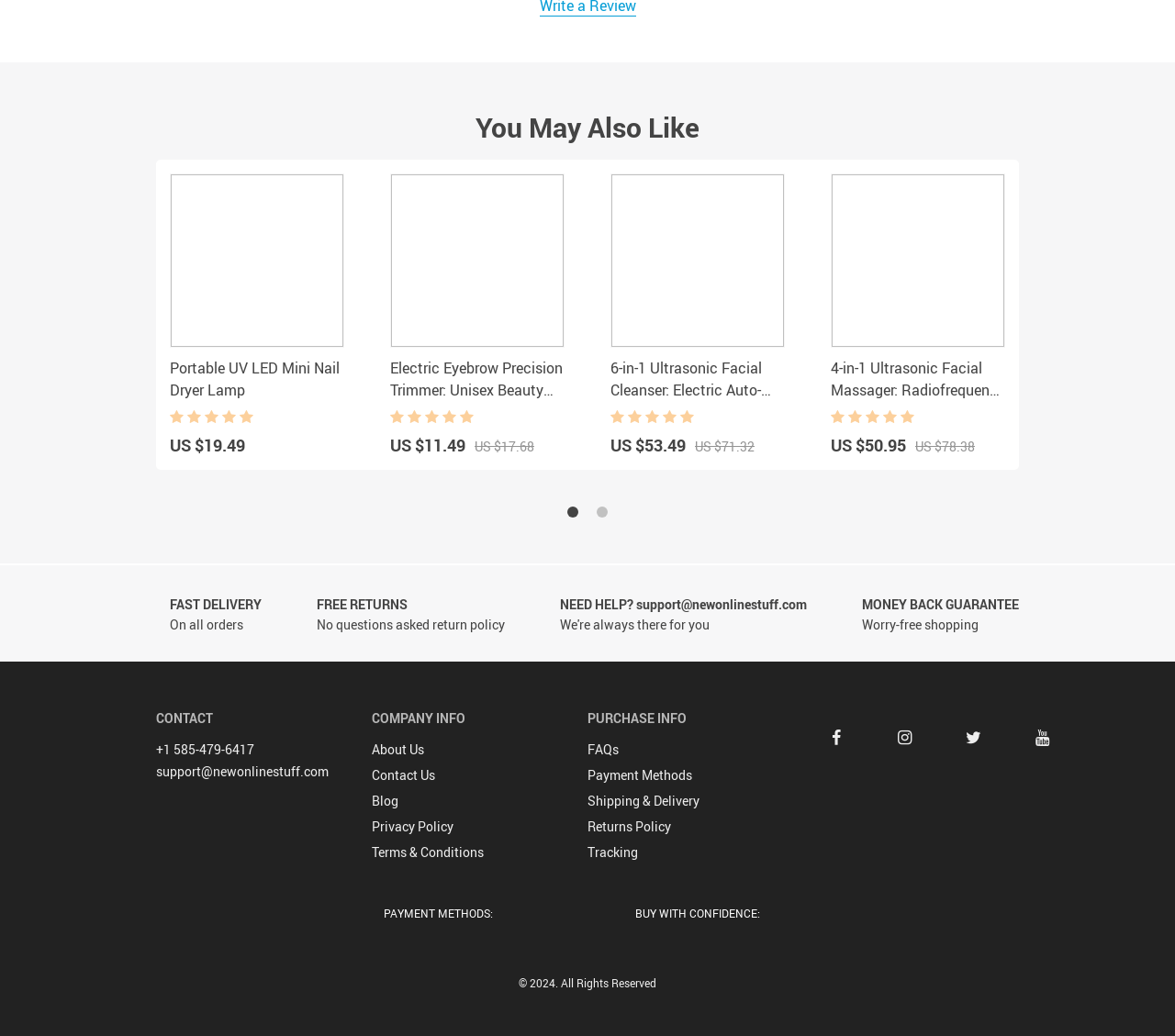Indicate the bounding box coordinates of the element that needs to be clicked to satisfy the following instruction: "Check the 'FAST DELIVERY' policy". The coordinates should be four float numbers between 0 and 1, i.e., [left, top, right, bottom].

[0.145, 0.575, 0.223, 0.592]